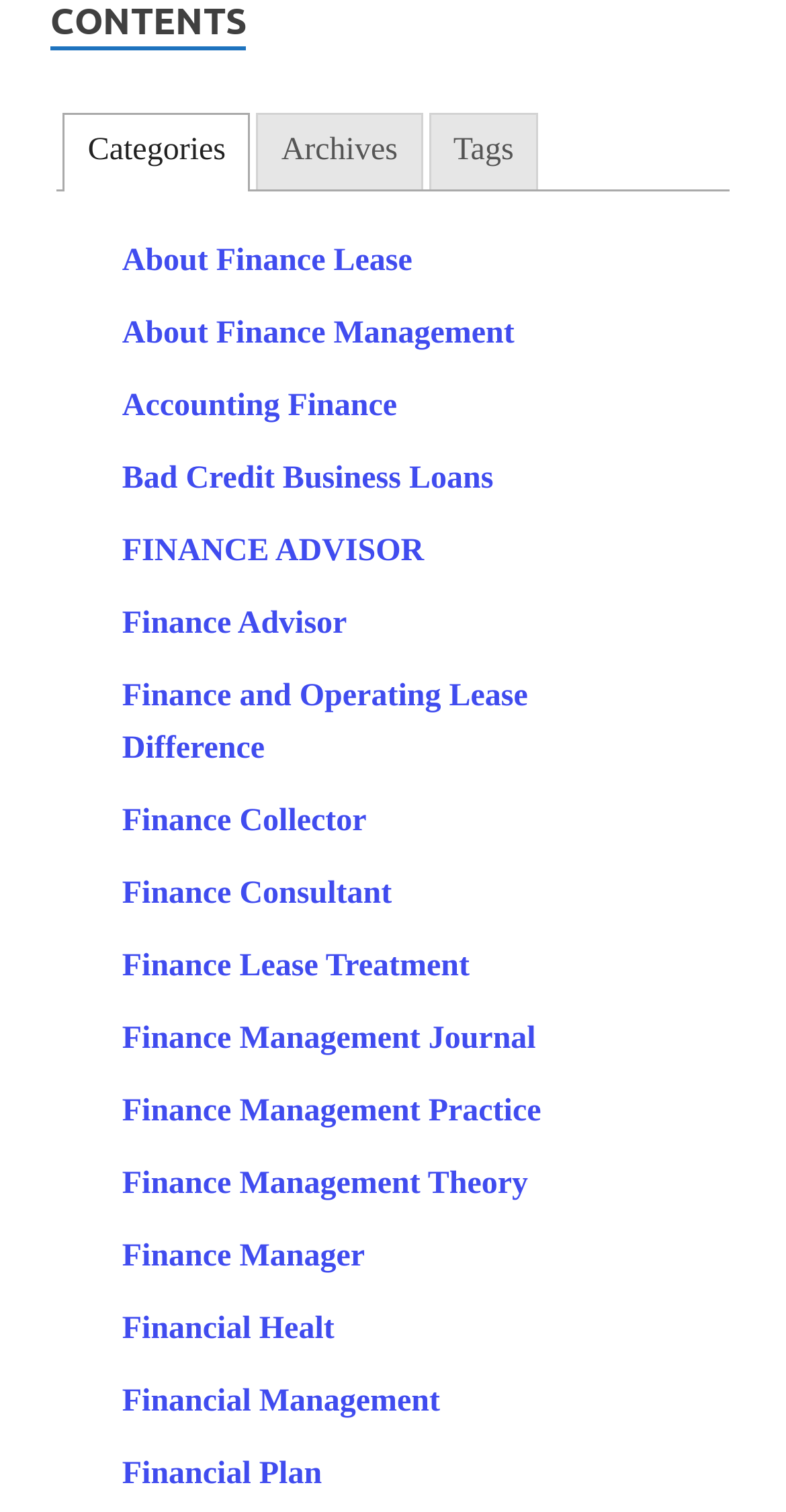Find the bounding box coordinates of the area to click in order to follow the instruction: "Click on the About Finance Lease link".

[0.155, 0.161, 0.525, 0.184]